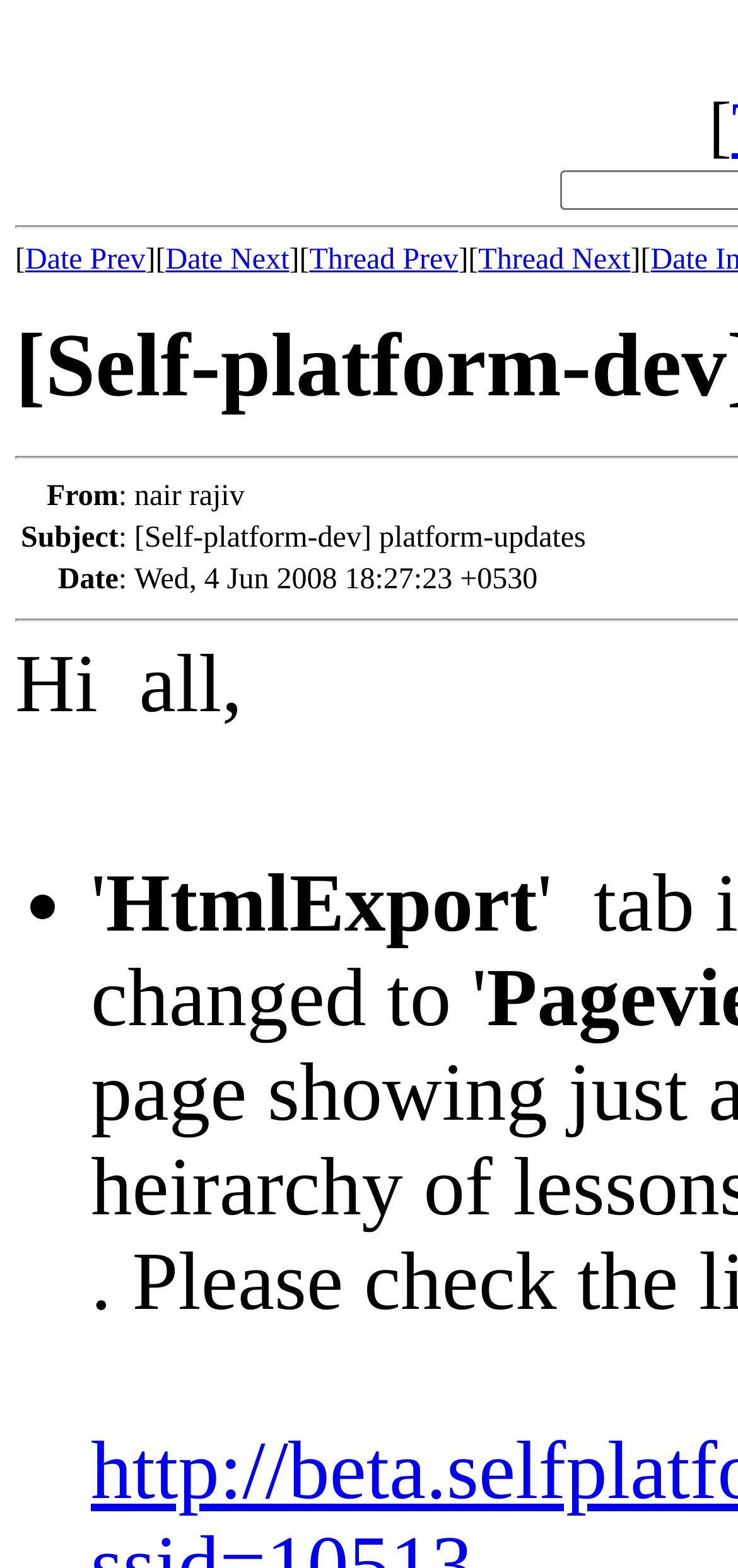Analyze the image and provide a detailed answer to the question: What is the date of the message?

The date of the message can be found in the table cell with the label 'Date:' which contains the text 'Wed, 4 Jun 2008 18:27:23 +0530'.